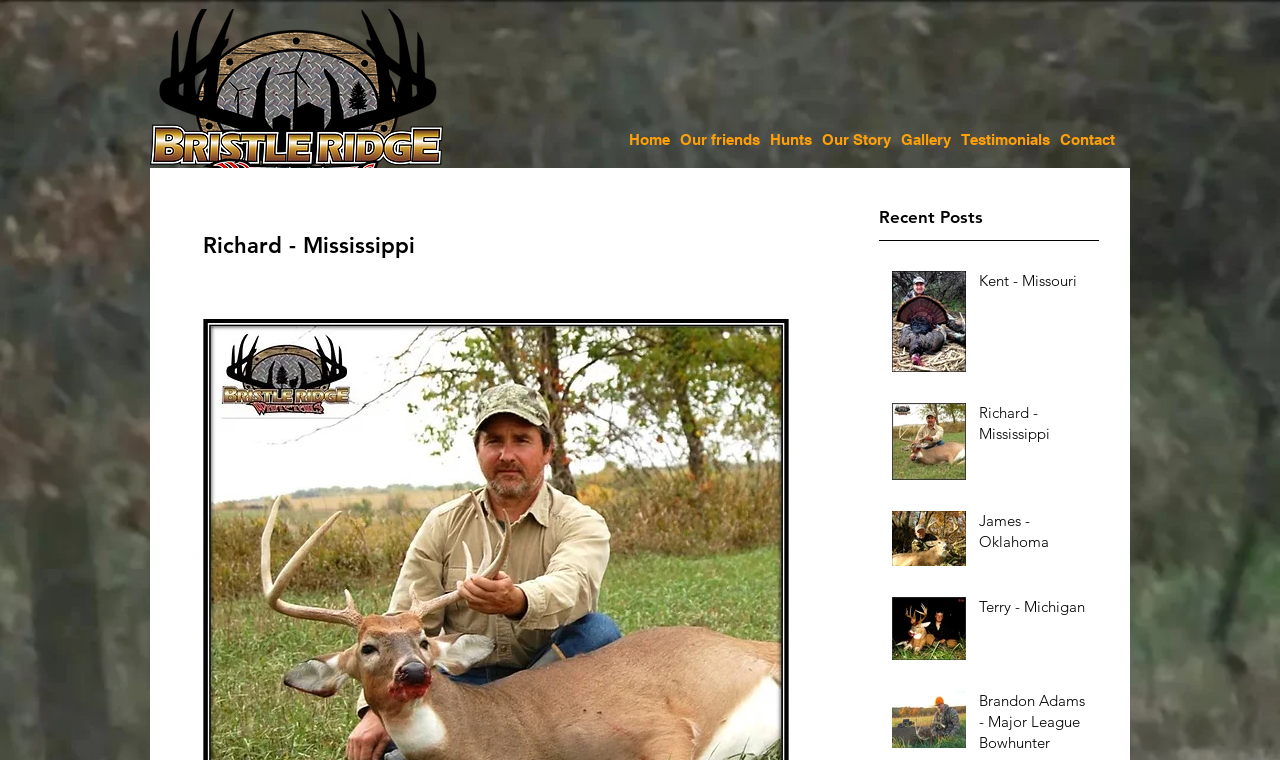Give a one-word or phrase response to the following question: How many navigation links are there?

7